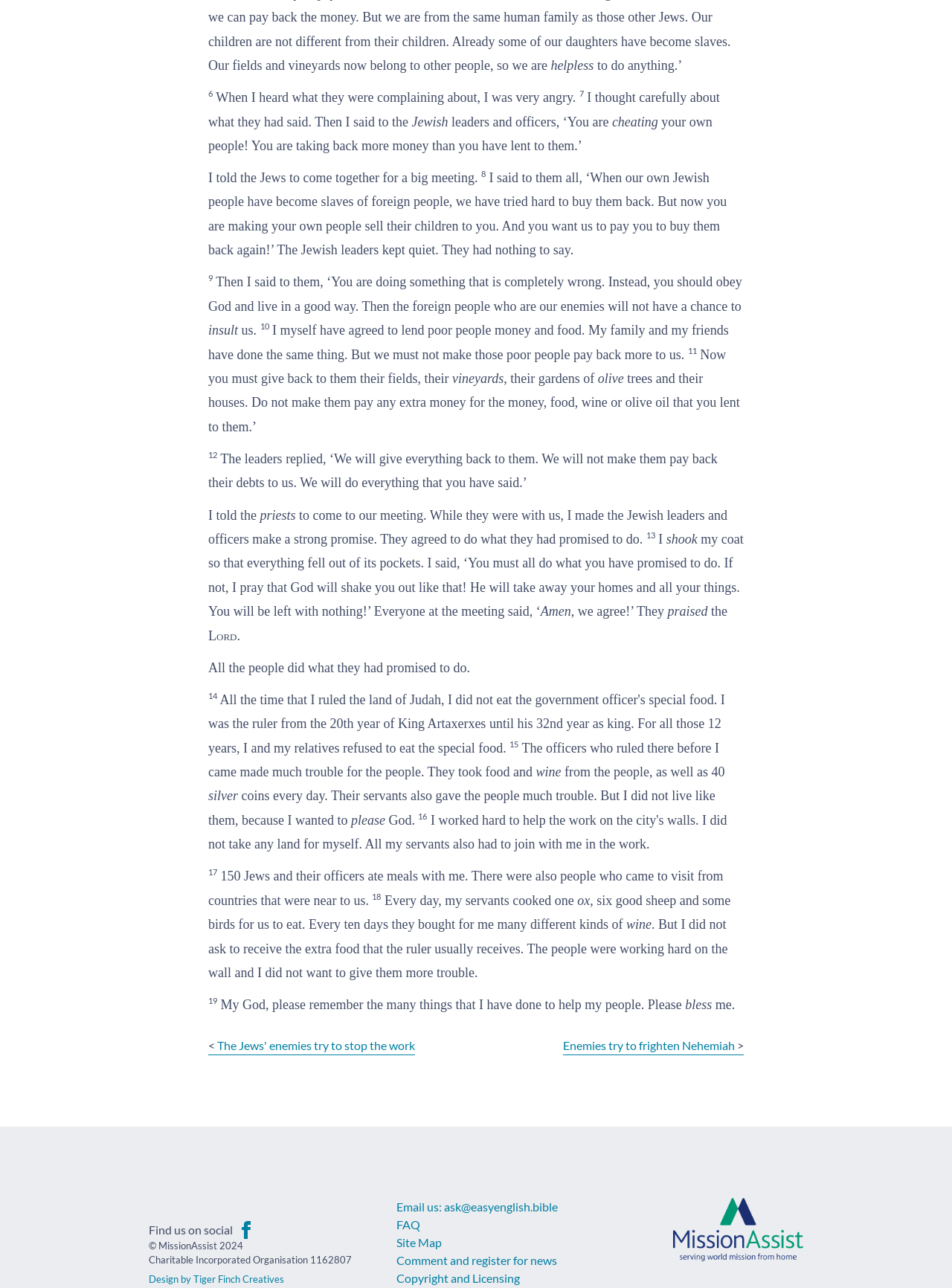Using the format (top-left x, top-left y, bottom-right x, bottom-right y), and given the element description, identify the bounding box coordinates within the screenshot: bless

[0.72, 0.774, 0.748, 0.786]